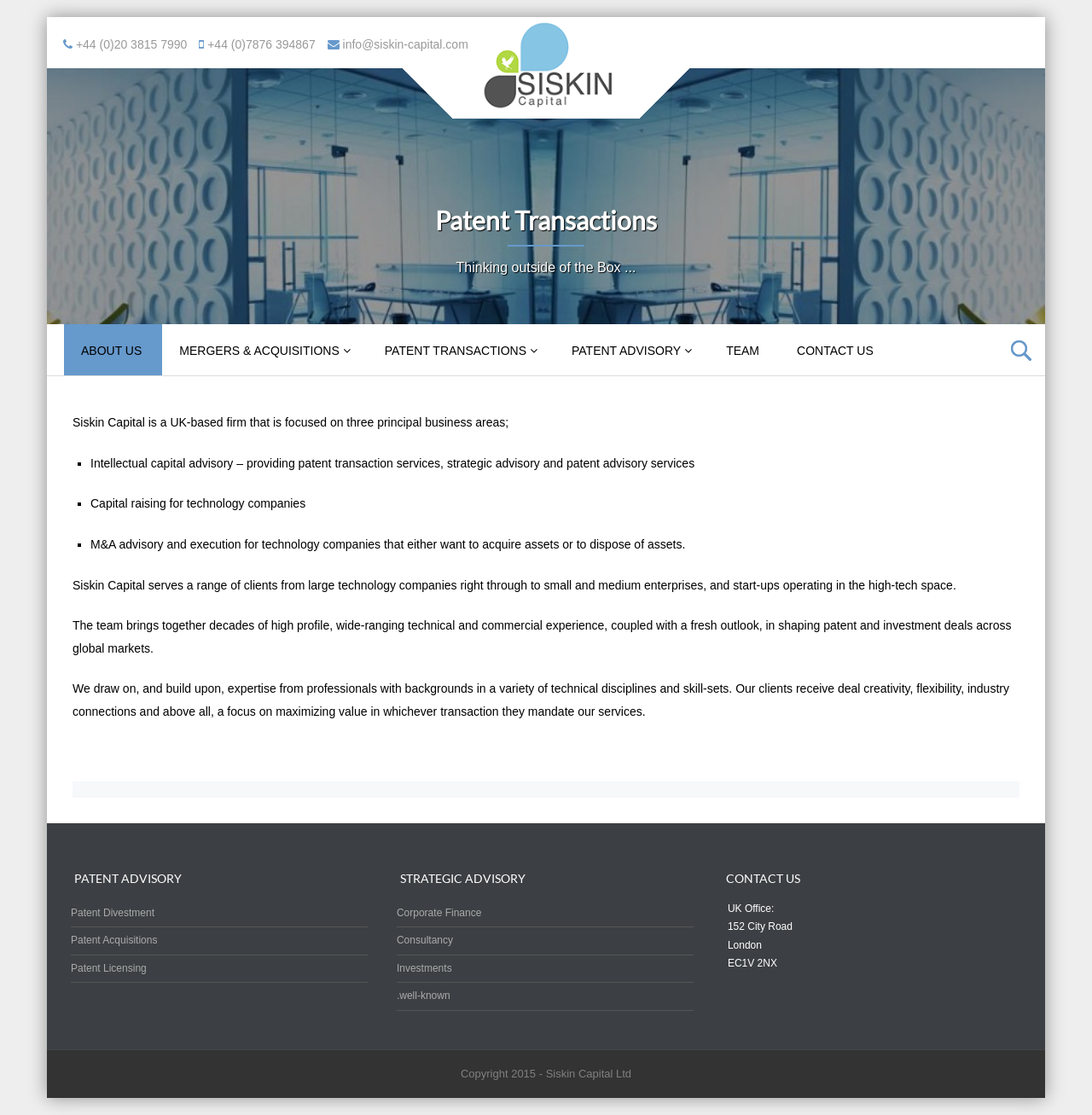What is the focus of Siskin Capital's patent advisory services?
Please provide an in-depth and detailed response to the question.

I found the answer by reading the section of the webpage that describes Siskin Capital's patent advisory services. The focus of these services is listed as patent transaction services, strategic advisory, and patent advisory services.